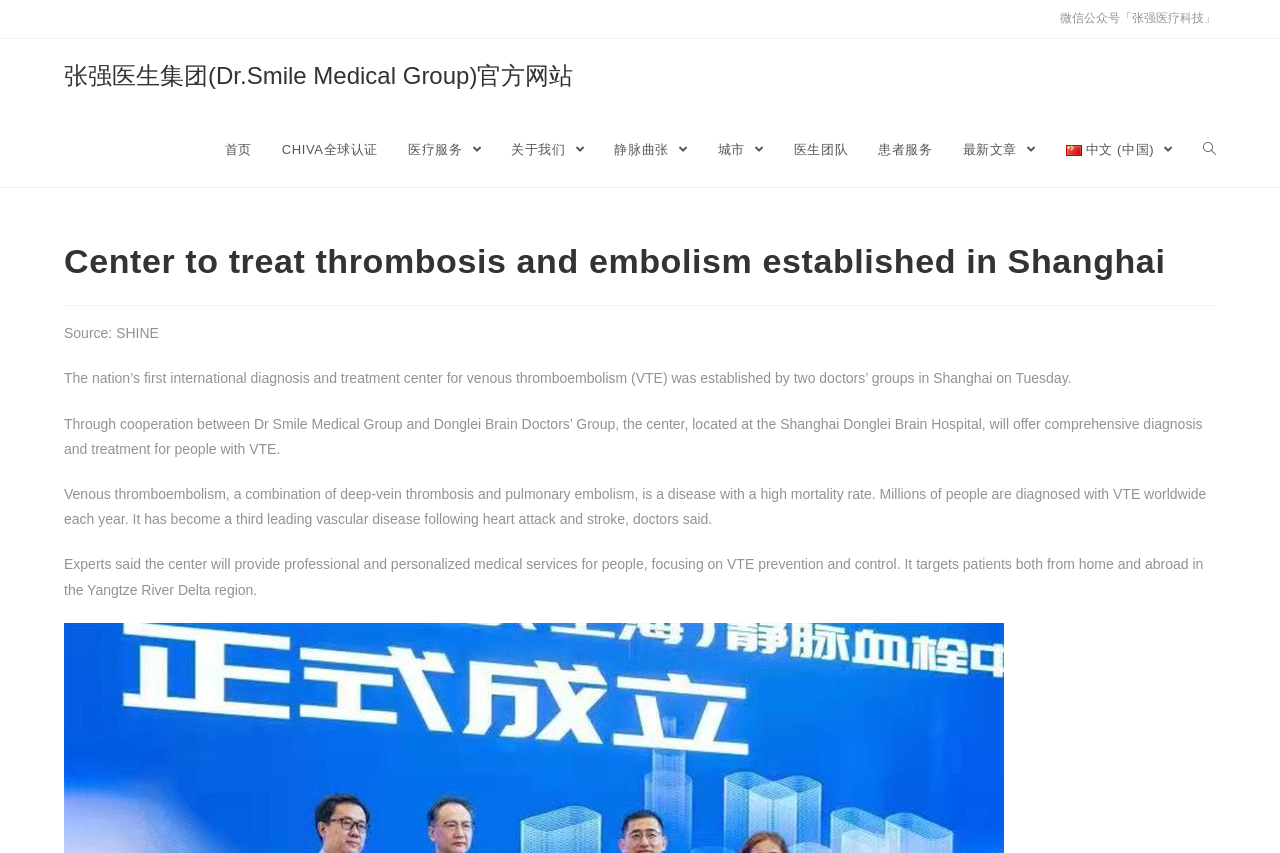Locate the bounding box coordinates of the element to click to perform the following action: 'Visit the official website of Dr. Smile Medical Group'. The coordinates should be given as four float values between 0 and 1, in the form of [left, top, right, bottom].

[0.05, 0.073, 0.448, 0.104]